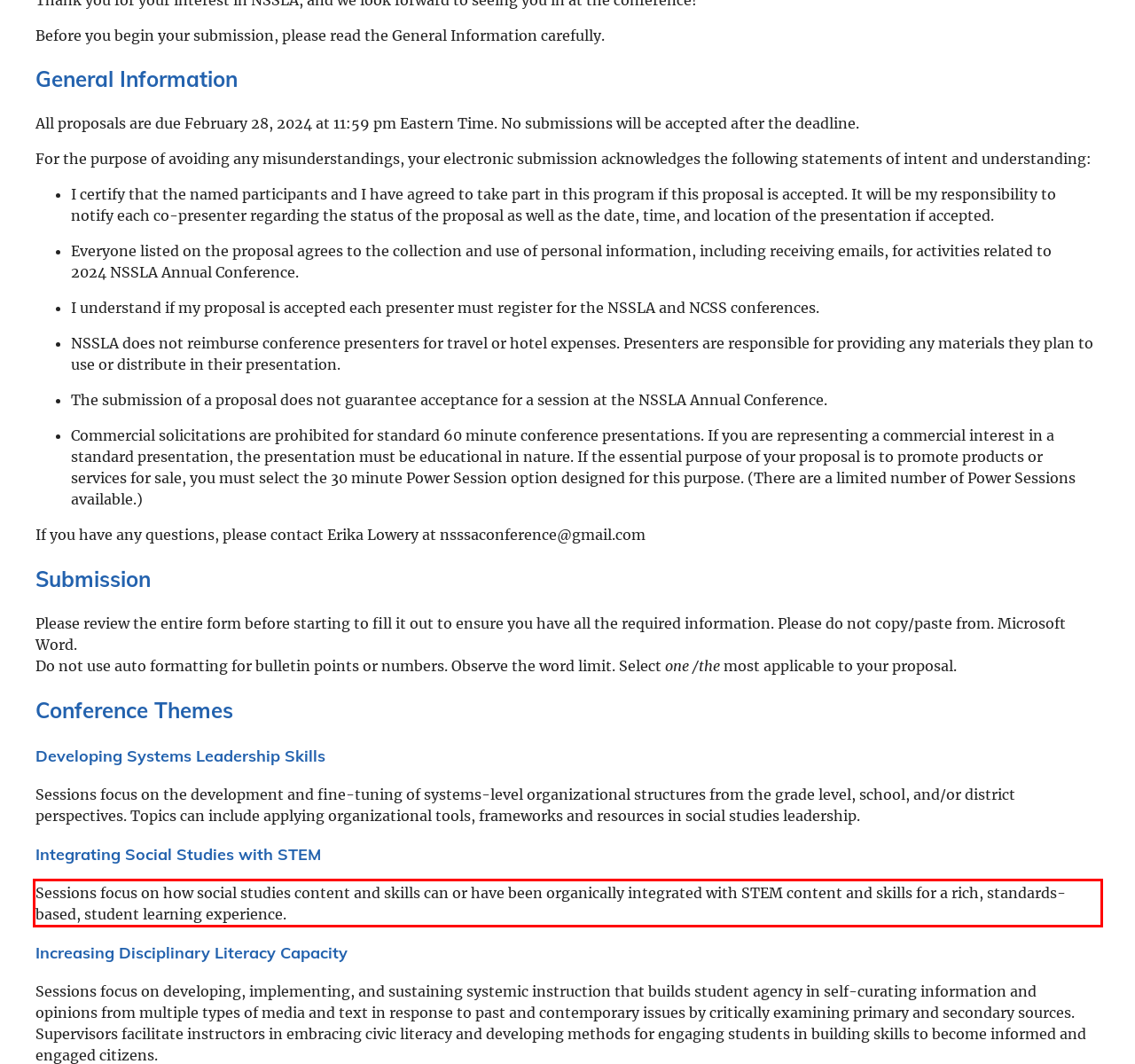Observe the screenshot of the webpage that includes a red rectangle bounding box. Conduct OCR on the content inside this red bounding box and generate the text.

Sessions focus on how social studies content and skills can or have been organically integrated with STEM content and skills for a rich, standards-based, student learning experience.